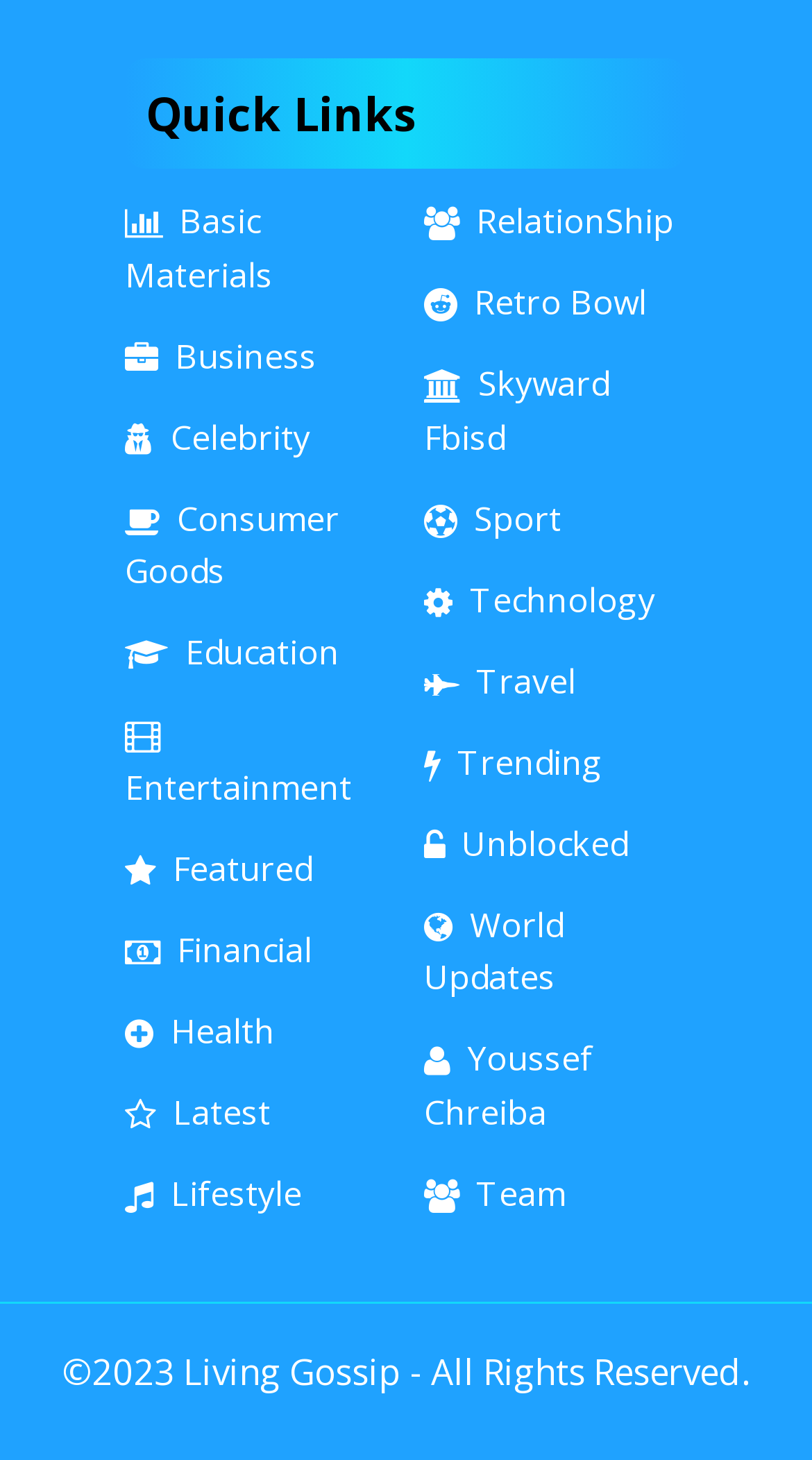Please determine the bounding box coordinates of the section I need to click to accomplish this instruction: "Check out Trending news".

[0.522, 0.506, 0.742, 0.538]